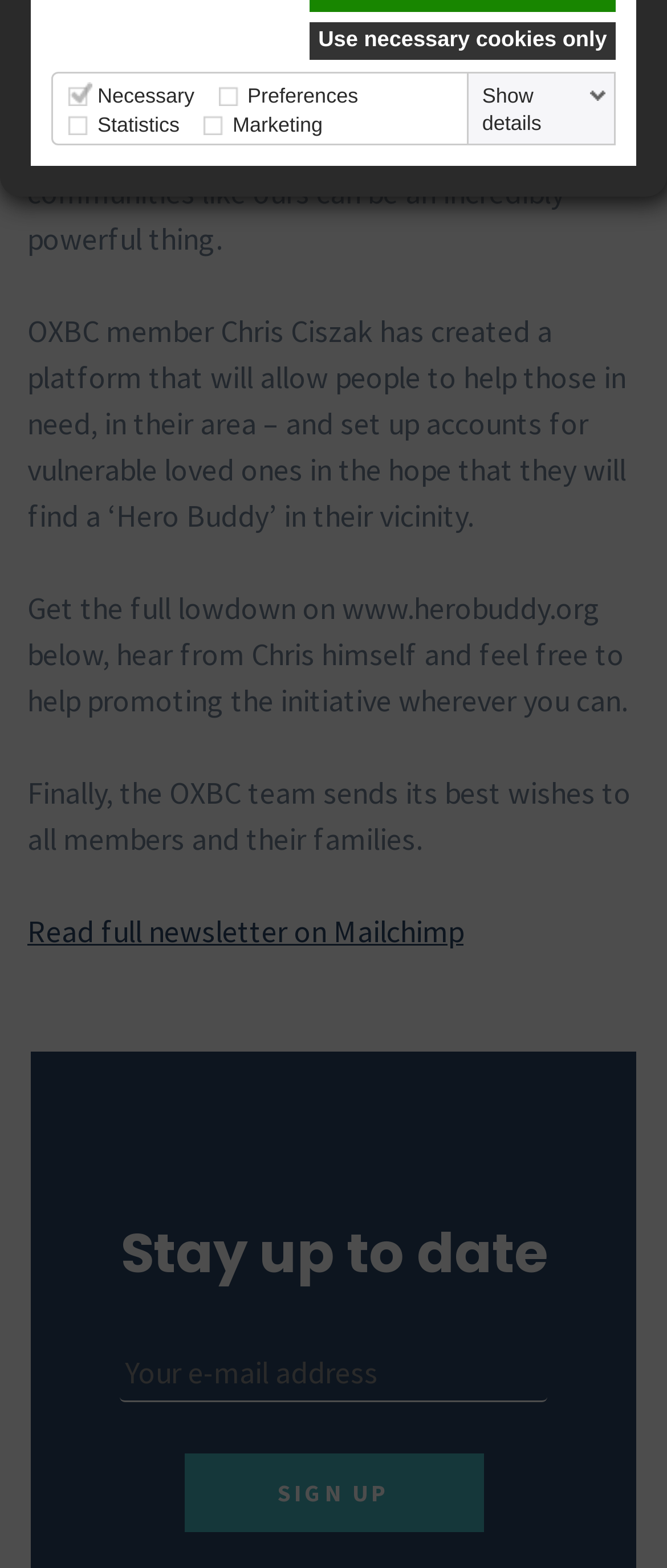Based on the element description Use necessary cookies only, identify the bounding box of the UI element in the given webpage screenshot. The coordinates should be in the format (top-left x, top-left y, bottom-right x, bottom-right y) and must be between 0 and 1.

[0.464, 0.014, 0.923, 0.038]